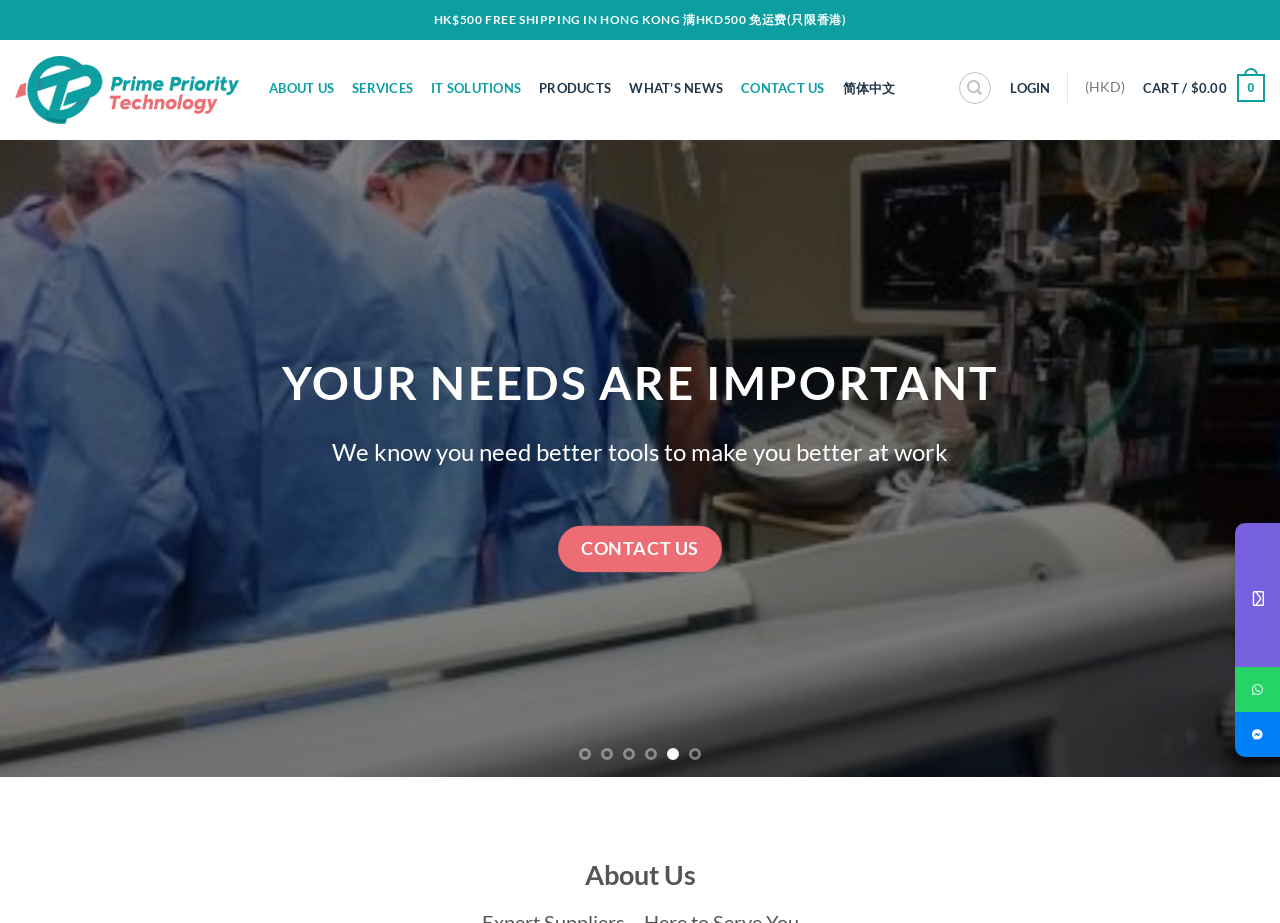Find the bounding box coordinates of the clickable area required to complete the following action: "Search for products".

[0.749, 0.078, 0.774, 0.113]